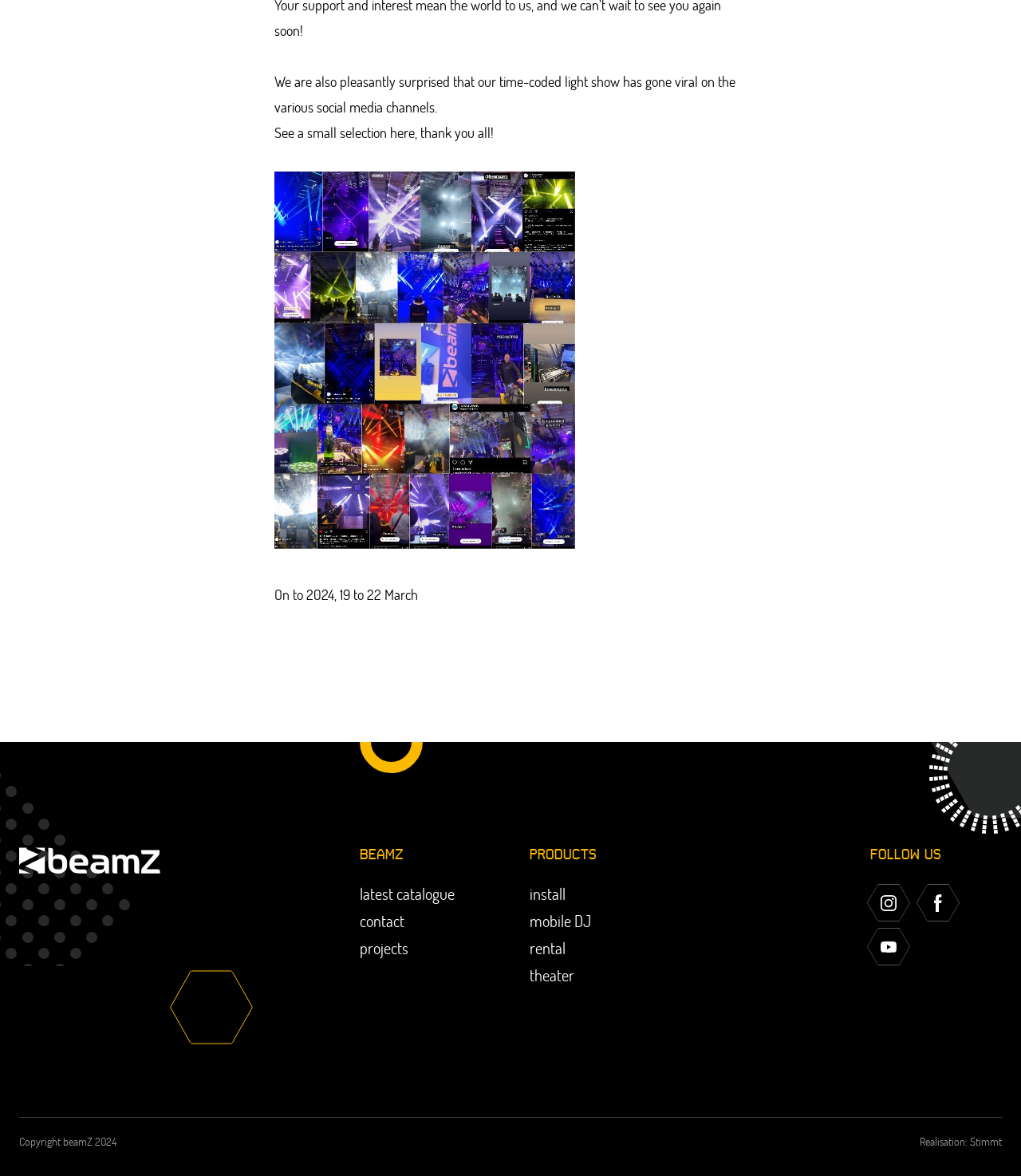Mark the bounding box of the element that matches the following description: "latest catalogue".

[0.352, 0.749, 0.445, 0.772]